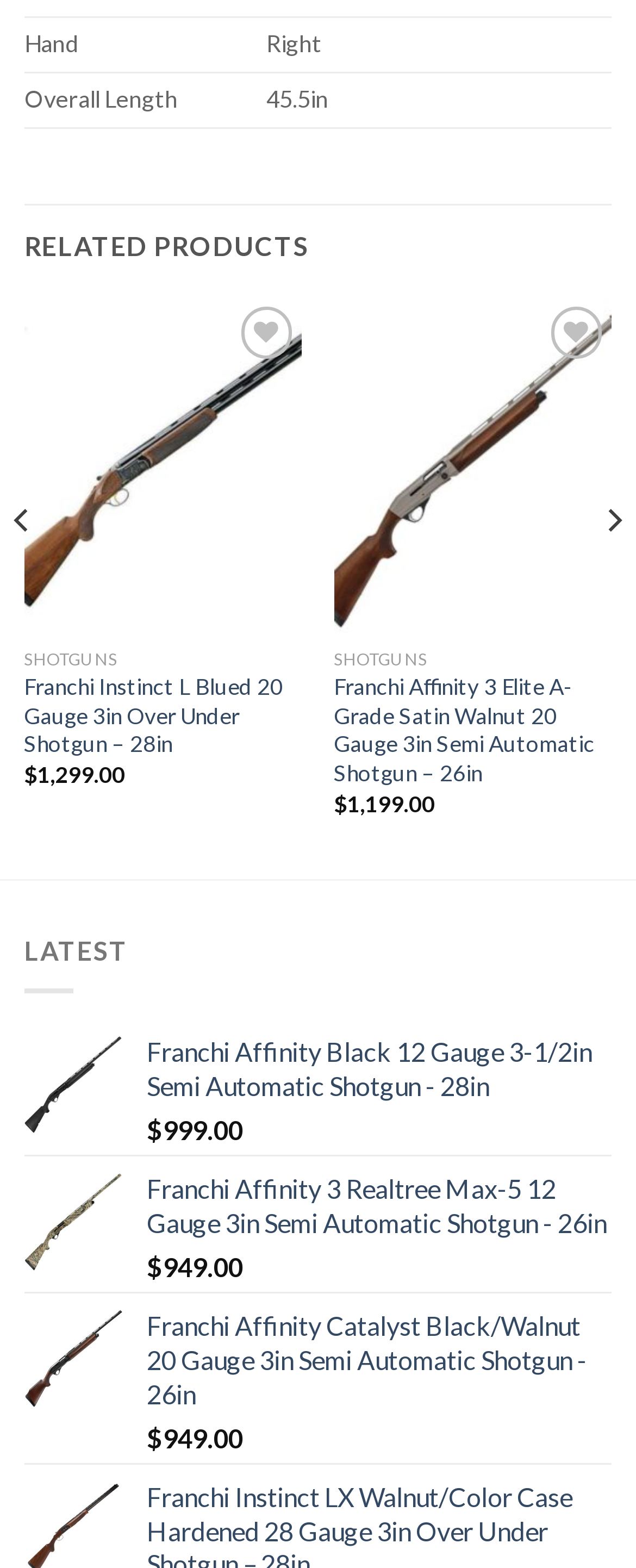What is the length of the shotgun?
From the image, respond with a single word or phrase.

45.5in